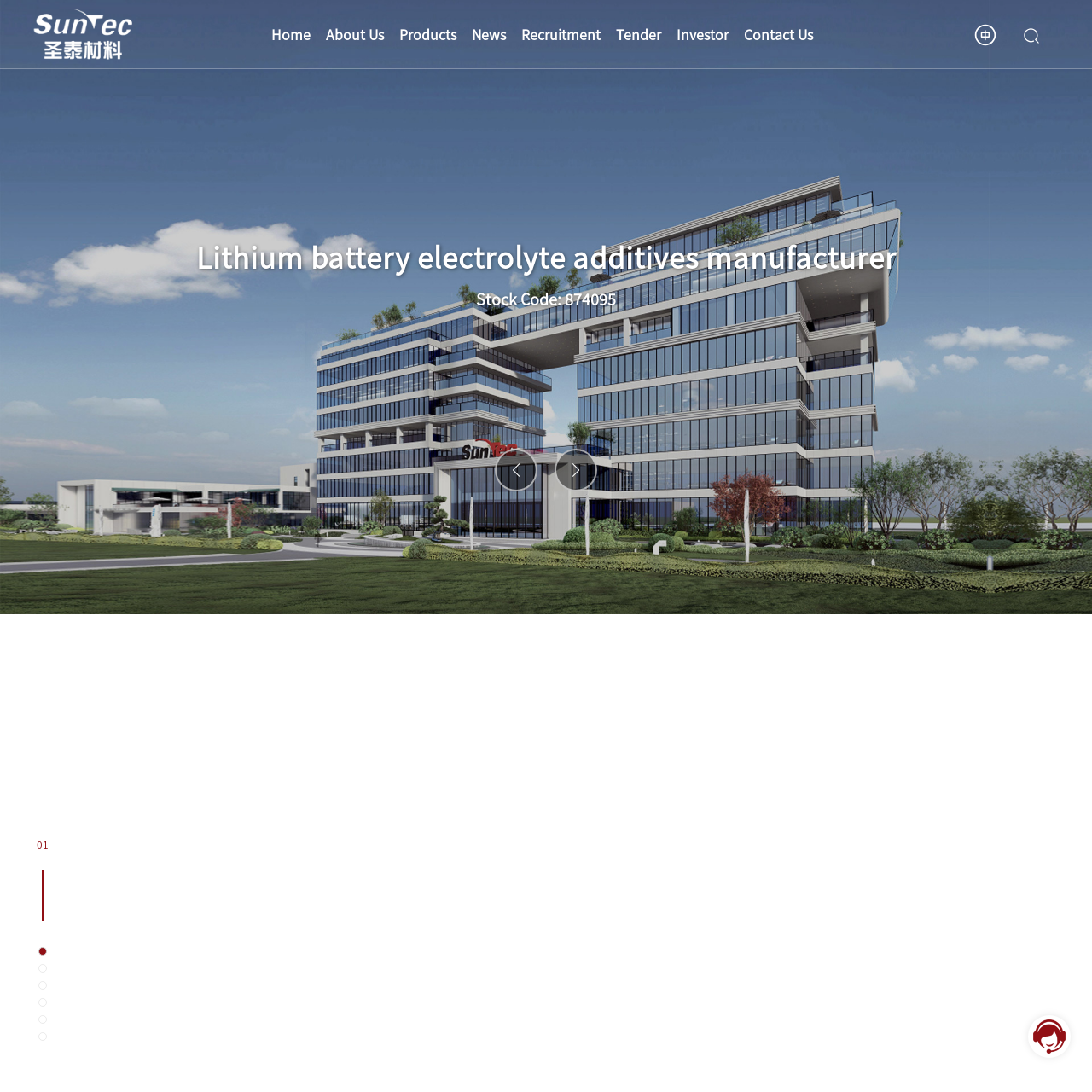What is the main product of the company?
Kindly give a detailed and elaborate answer to the question.

The main product of the company can be inferred from the image and heading in the middle section of the webpage, which mentions 'Lithium battery electrolyte additives manufacturer'. This suggests that the company is a manufacturer of lithium battery electrolyte additives.